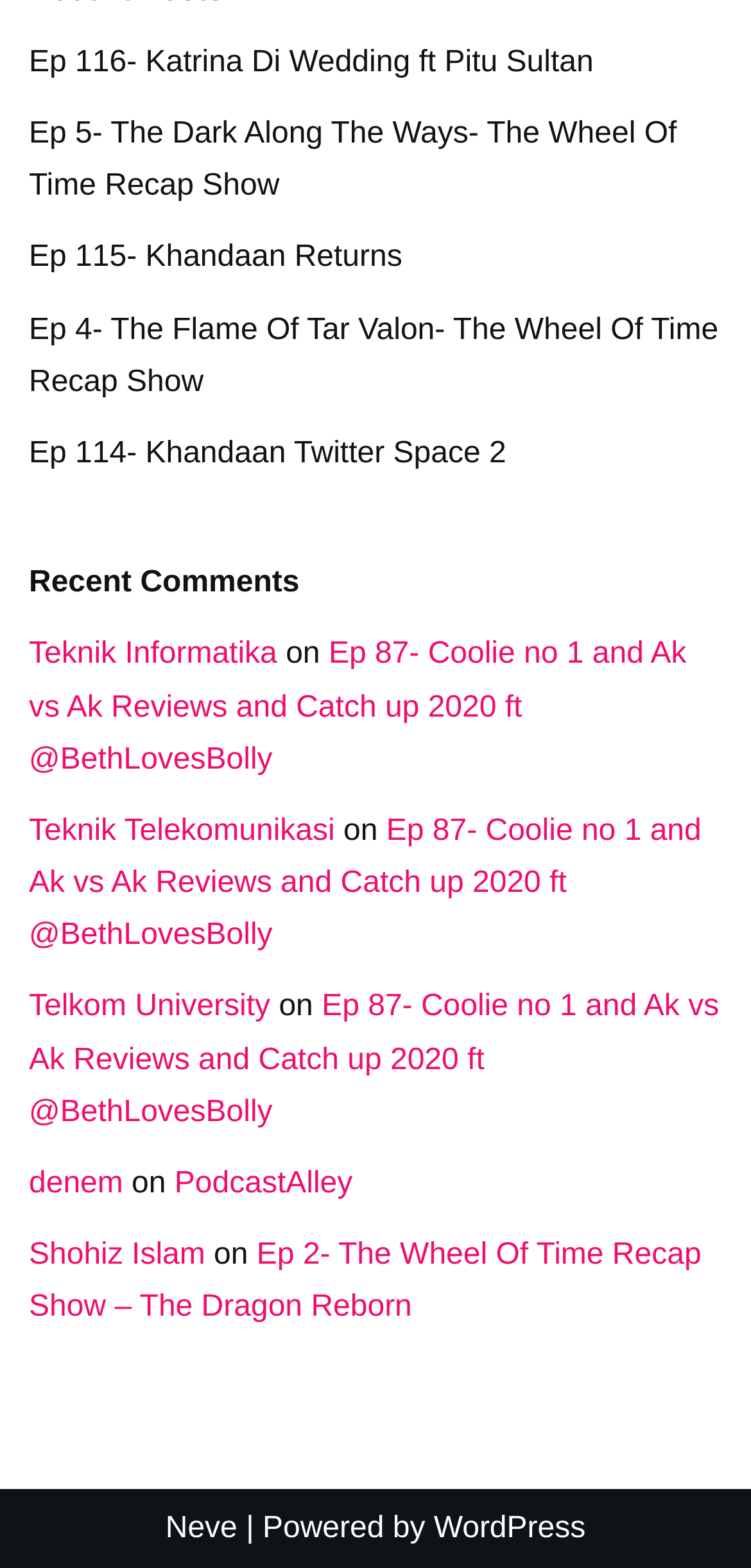Determine the bounding box for the UI element that matches this description: "Neve".

[0.22, 0.964, 0.316, 0.985]